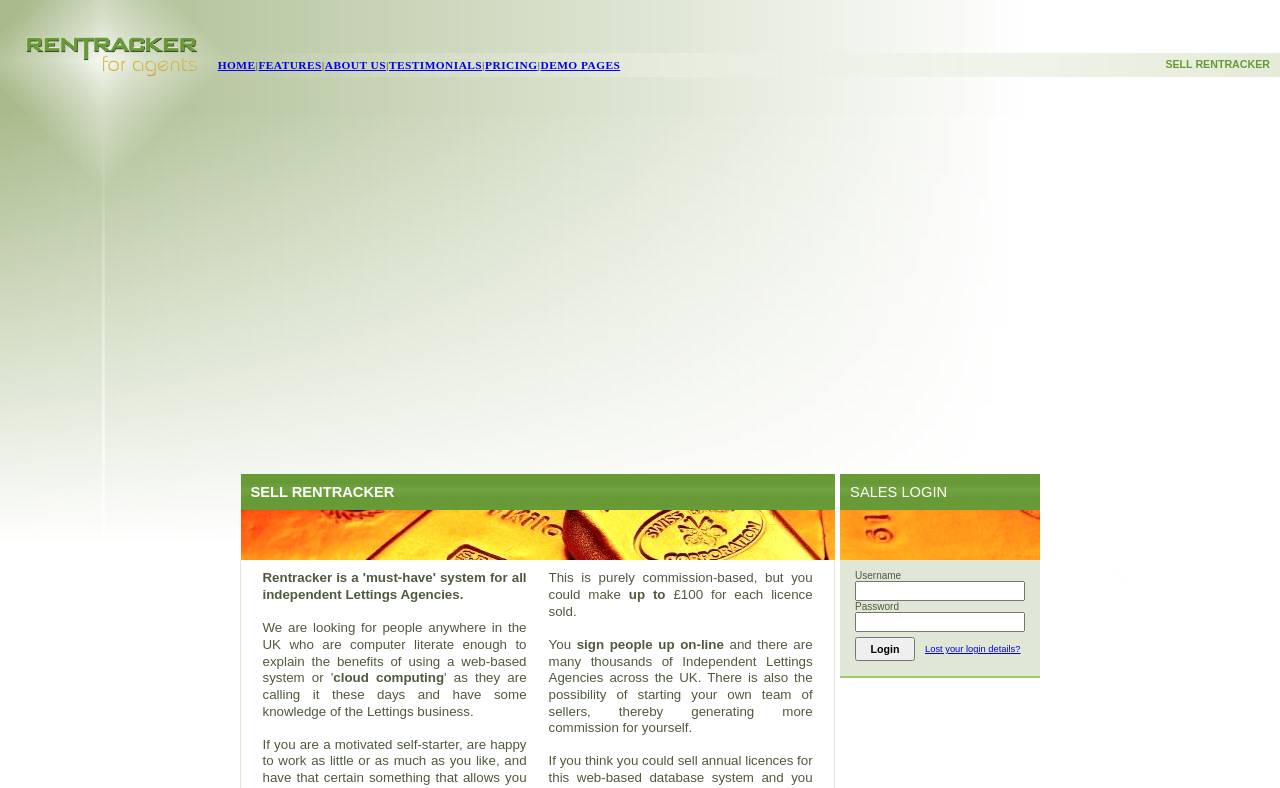Please answer the following question using a single word or phrase: 
What is the text of the button in the login form?

Login